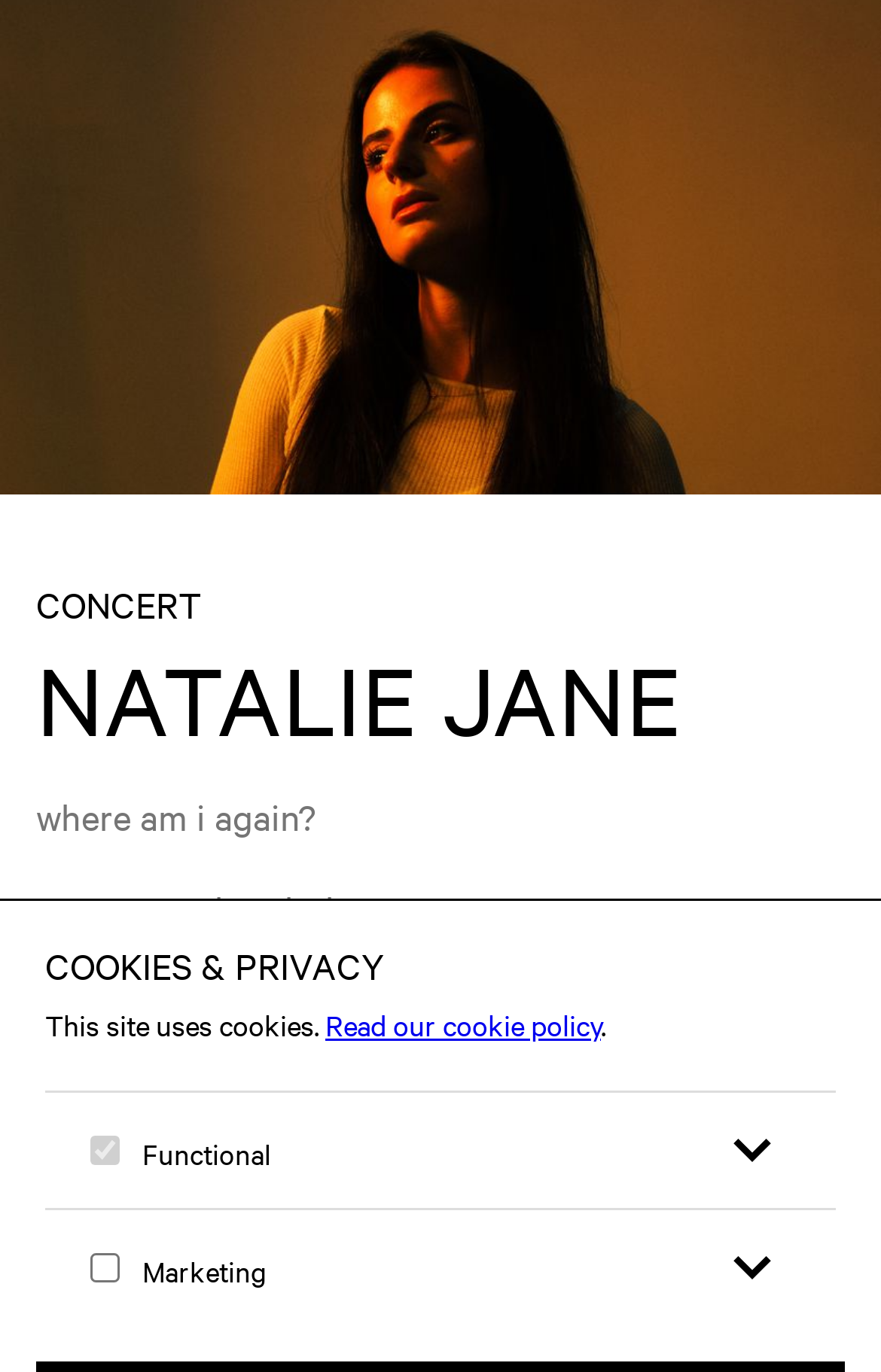Give a short answer using one word or phrase for the question:
Who is the support act for the concert?

Jake Clark